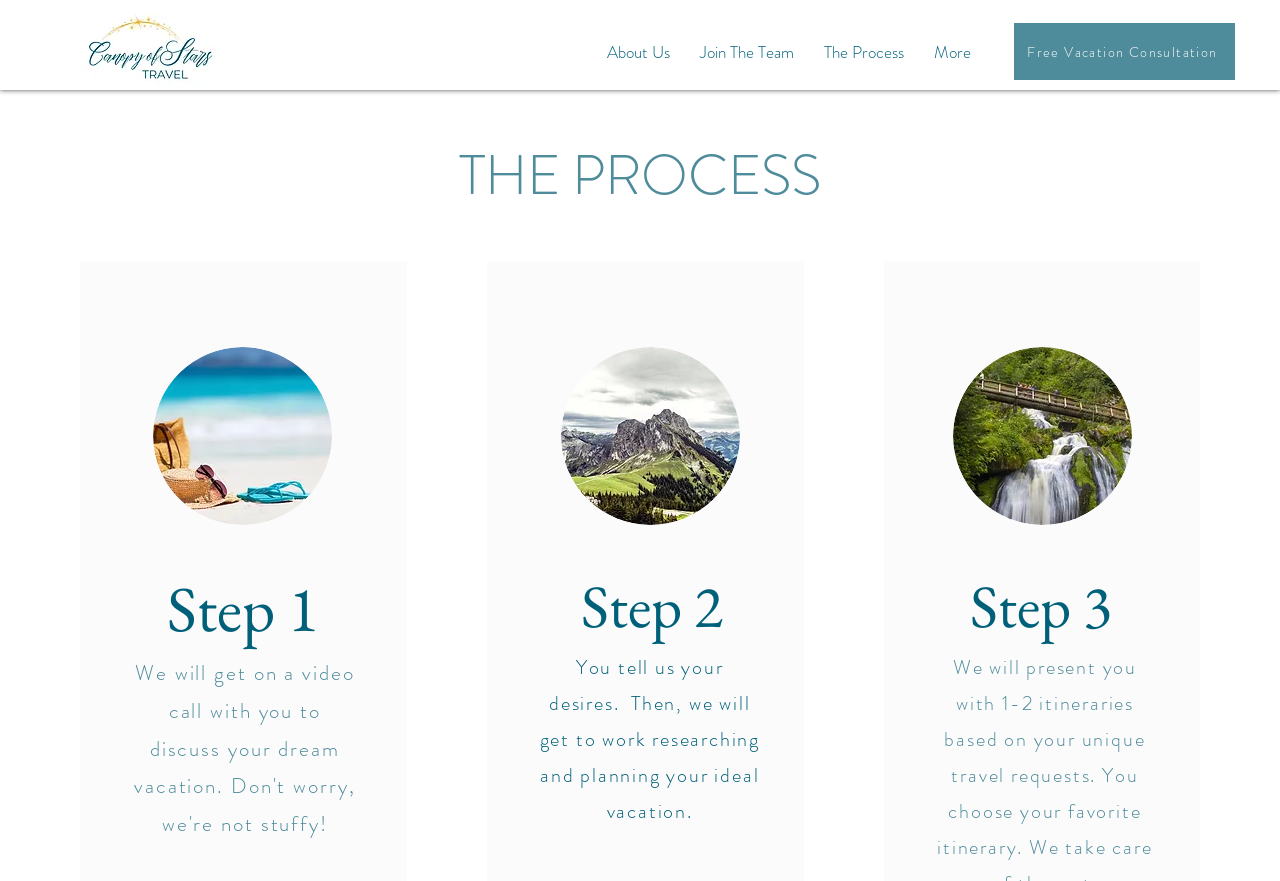How many social media links are present?
Refer to the image and provide a concise answer in one word or phrase.

4